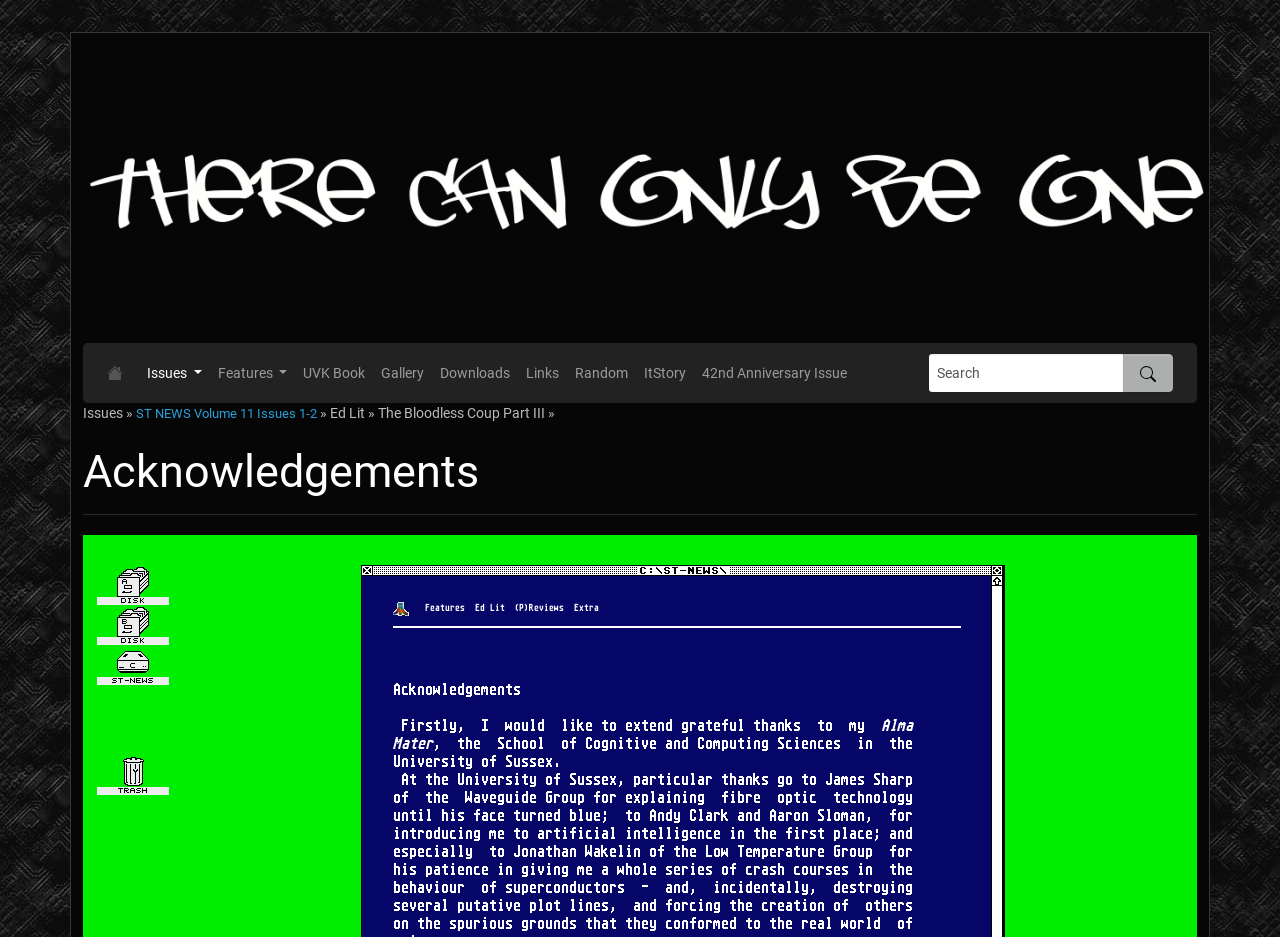How many images are there on the webpage?
Give a one-word or short-phrase answer derived from the screenshot.

3